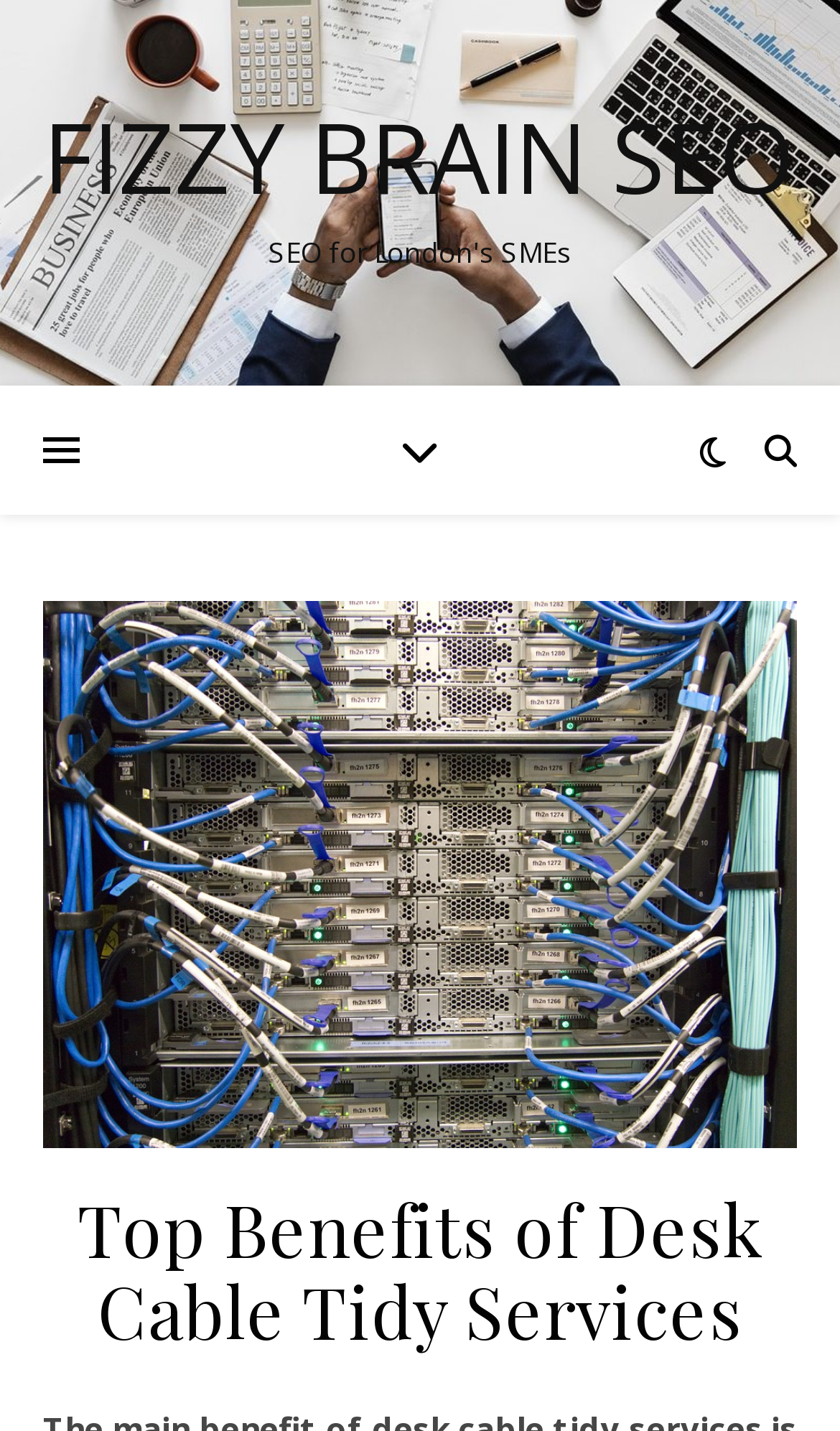Given the webpage screenshot, identify the bounding box of the UI element that matches this description: "Fizzy Brain SEO".

[0.0, 0.075, 1.0, 0.143]